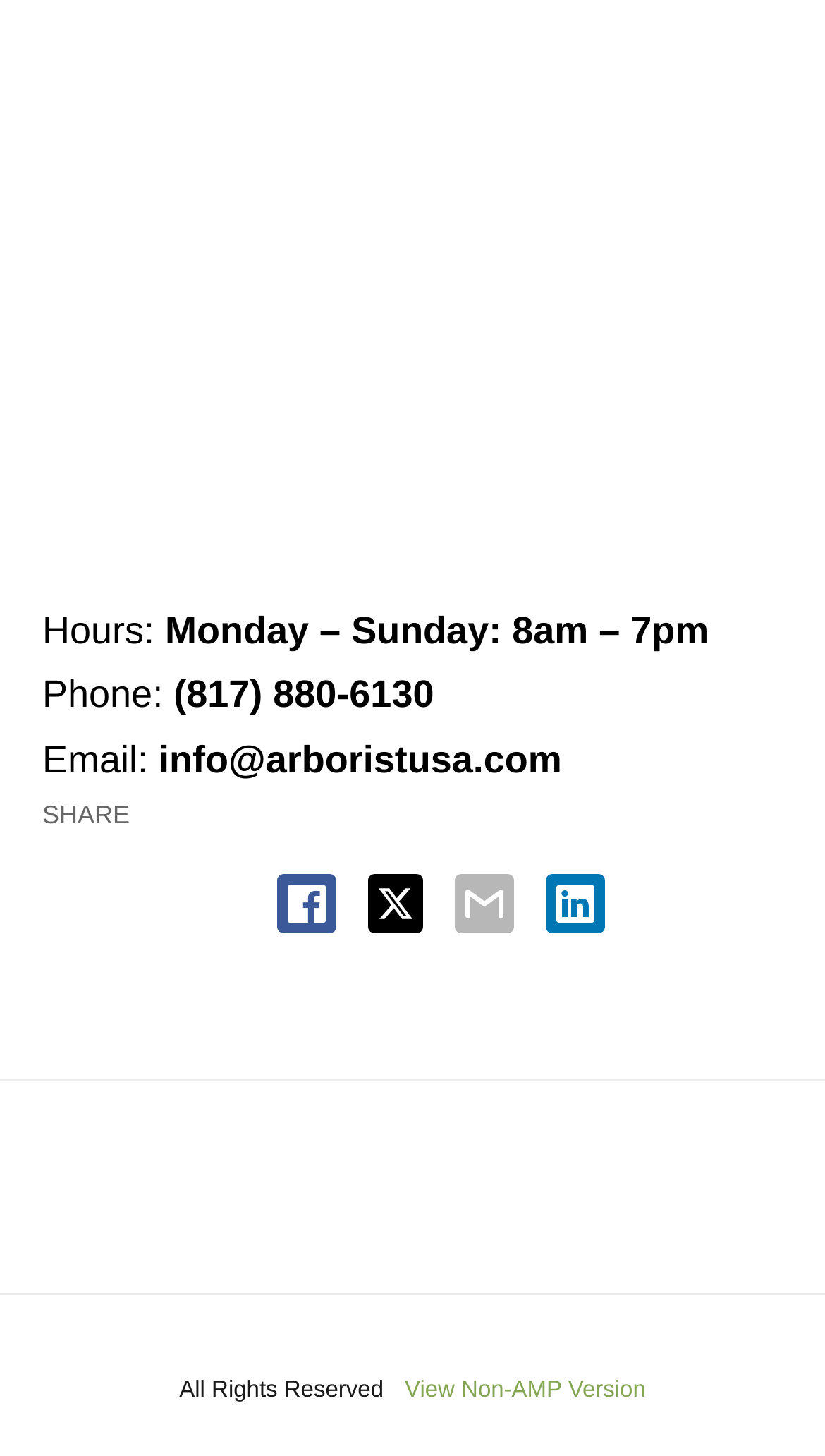What is the email address?
Please look at the screenshot and answer using one word or phrase.

info@arboristusa.com